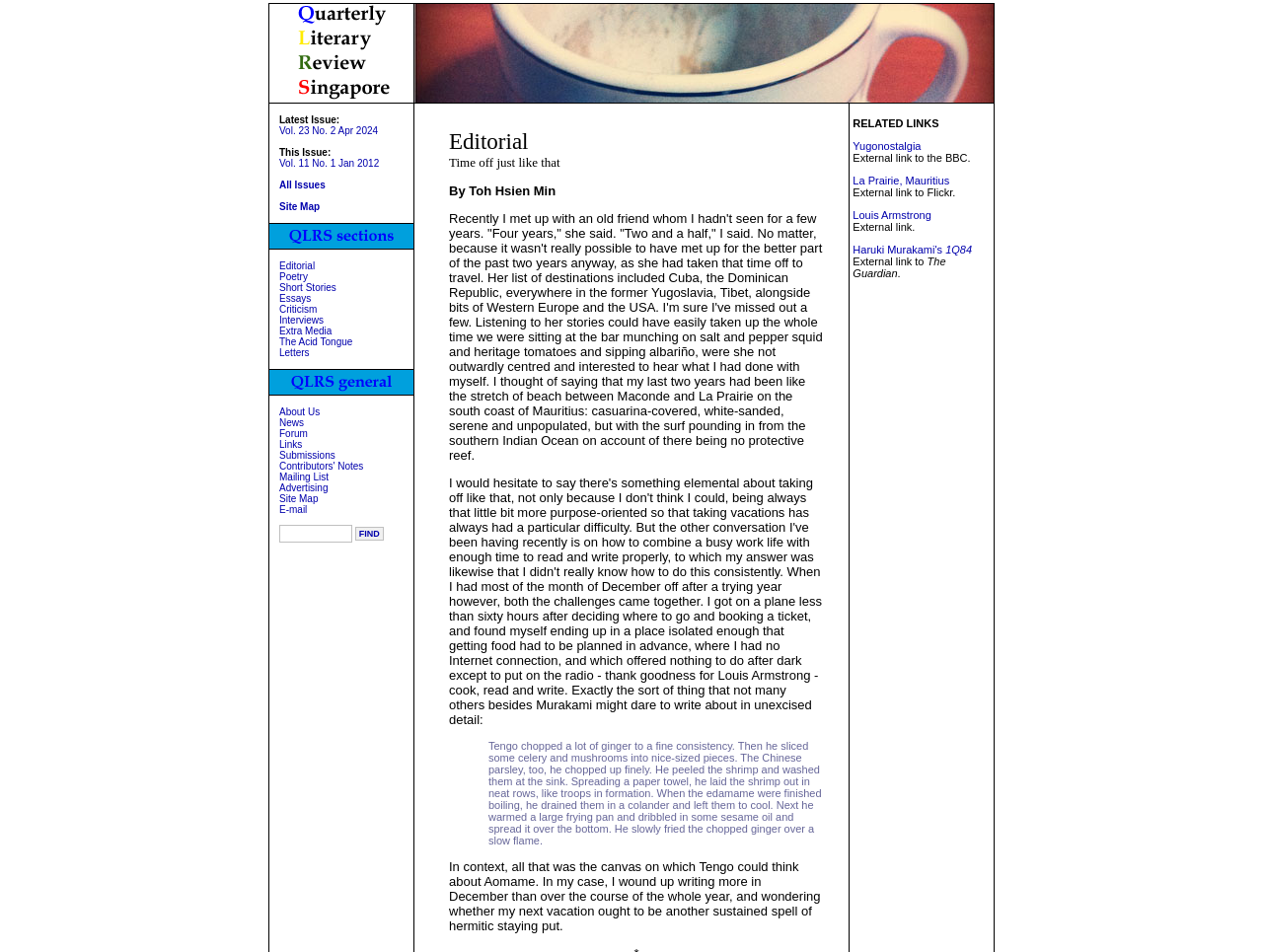What is the purpose of the 'QLRS sections' image?
Based on the image, give a concise answer in the form of a single word or short phrase.

To separate sections